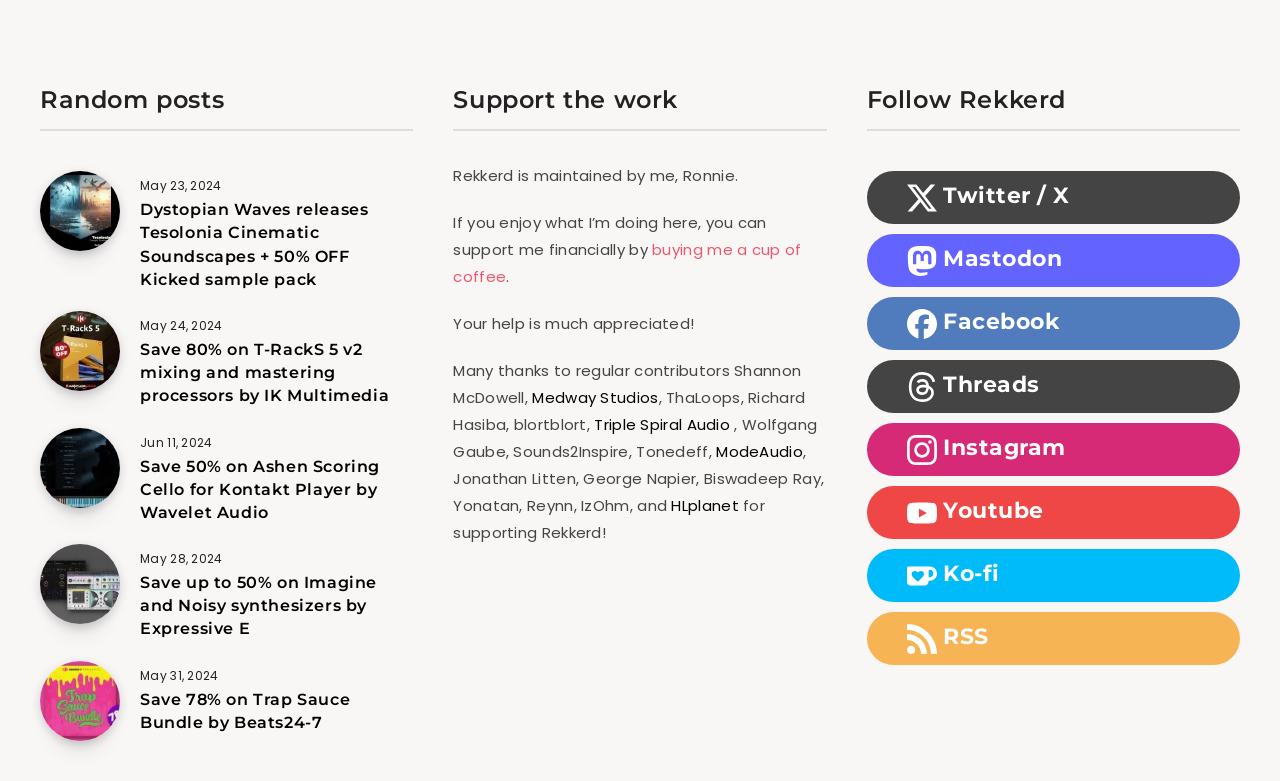Find the bounding box coordinates of the element I should click to carry out the following instruction: "Check the post dated May 23, 2024".

[0.109, 0.227, 0.173, 0.249]